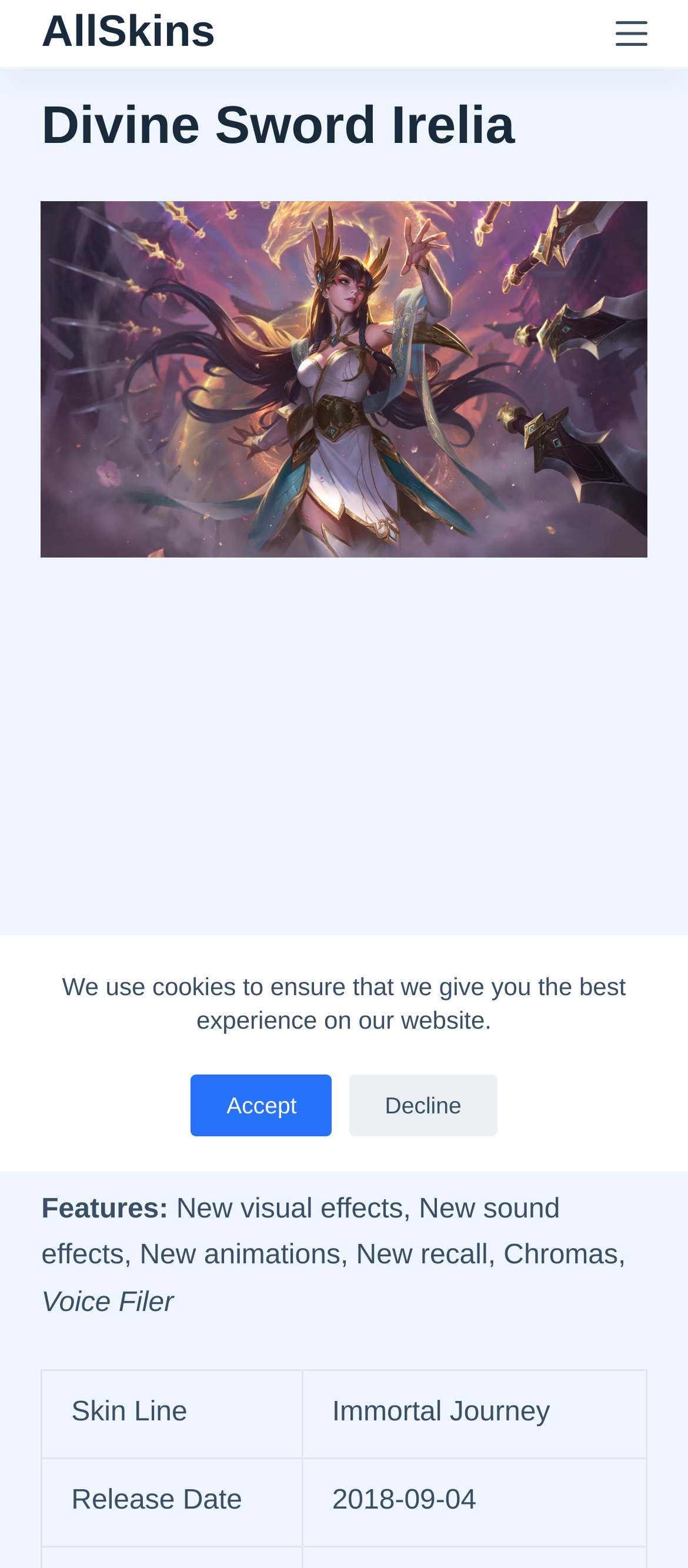Locate the bounding box coordinates of the UI element described by: "Skip to content". Provide the coordinates as four float numbers between 0 and 1, formatted as [left, top, right, bottom].

[0.0, 0.0, 0.103, 0.023]